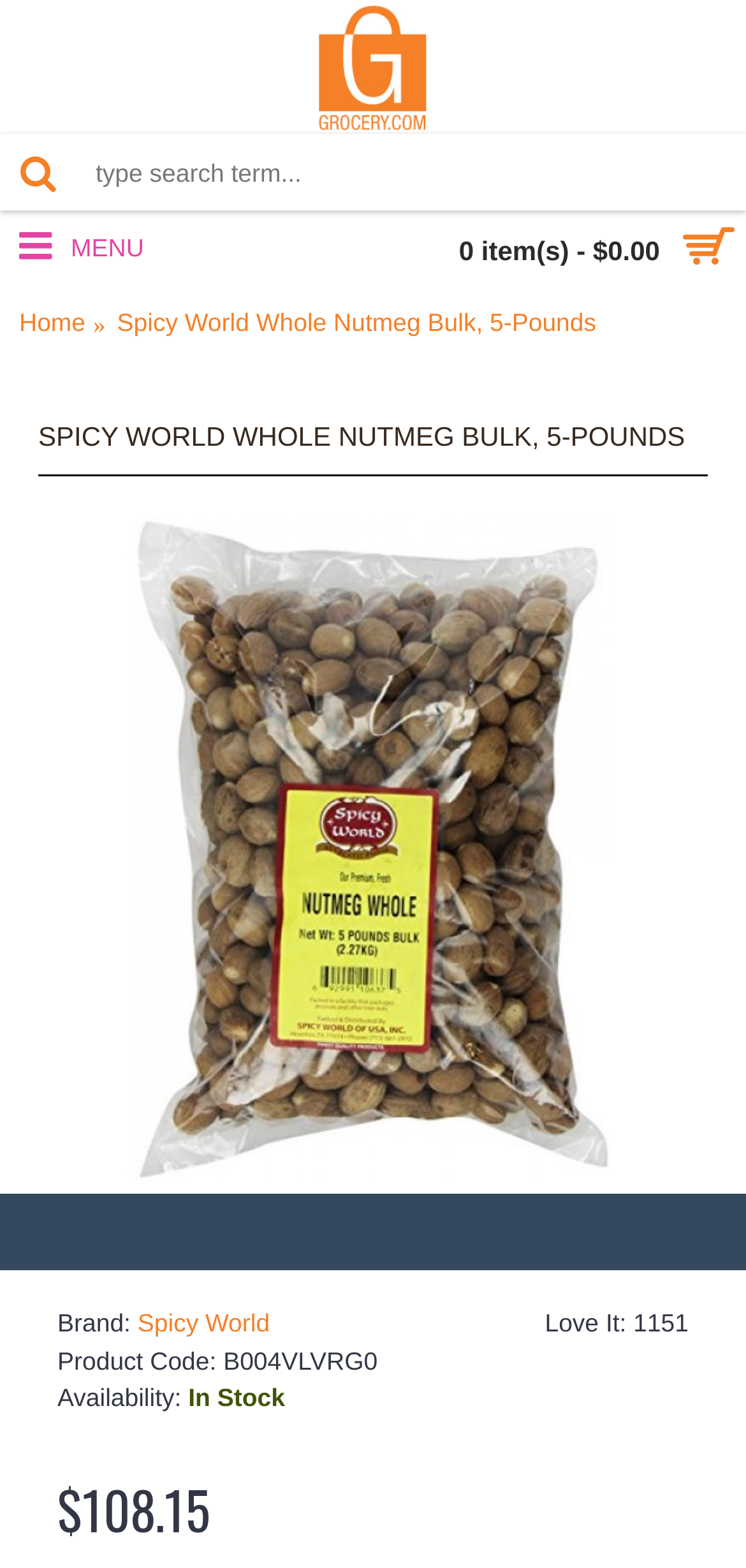Respond with a single word or phrase:
How many people love the product?

1151